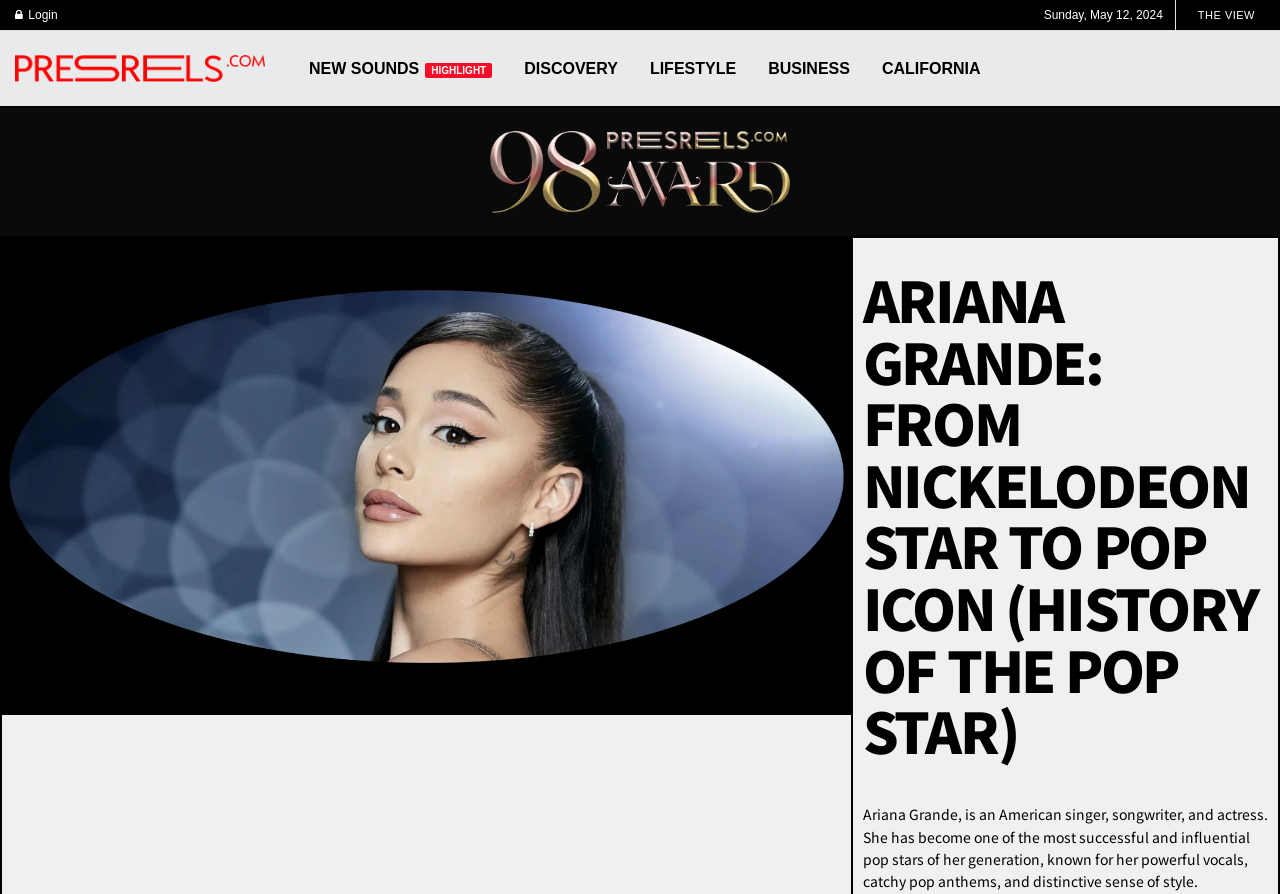Please find the bounding box for the UI element described by: "Business".

[0.588, 0.035, 0.677, 0.119]